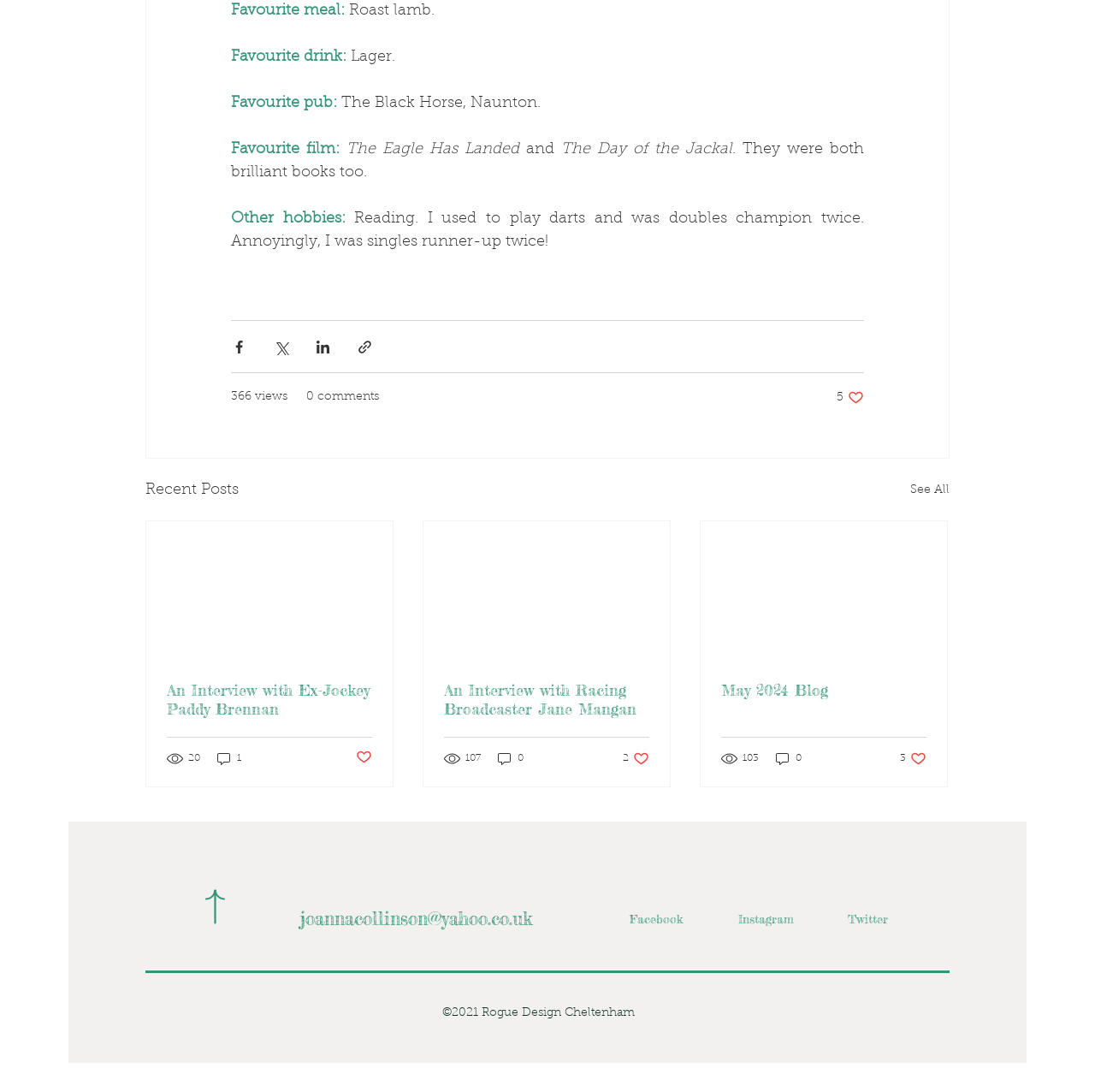What is the email address of the person?
Use the image to give a comprehensive and detailed response to the question.

The email address of the person is mentioned in the text as 'joannacollinson@yahoo.co.uk', which is located at the bottom of the webpage.